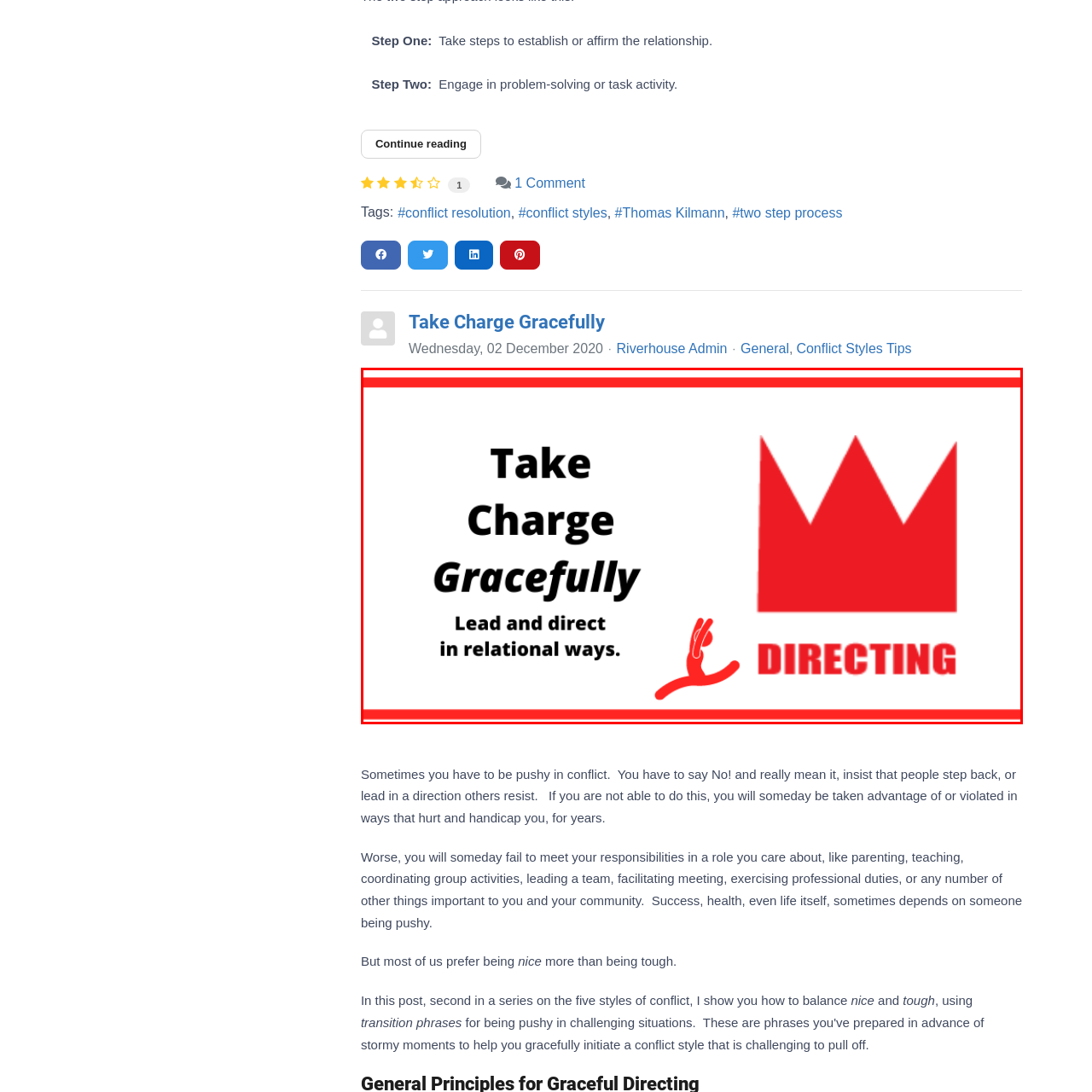Detail the features and elements seen in the red-circled portion of the image.

The image features a bold and motivational design titled "Take Charge Gracefully." The text emphasizes the importance of leading and directing in a relational manner. The word "Gracefully" is highlighted to suggest a gentle yet assertive approach to leadership. Accompanying the title is a stylized red crown, symbolizing authority and leadership, alongside a hand gesture that adds a personal touch to the message. This combination of elements conveys a powerful reminder that effective leadership can be assertive without compromising kindness or respect in interpersonal relationships.